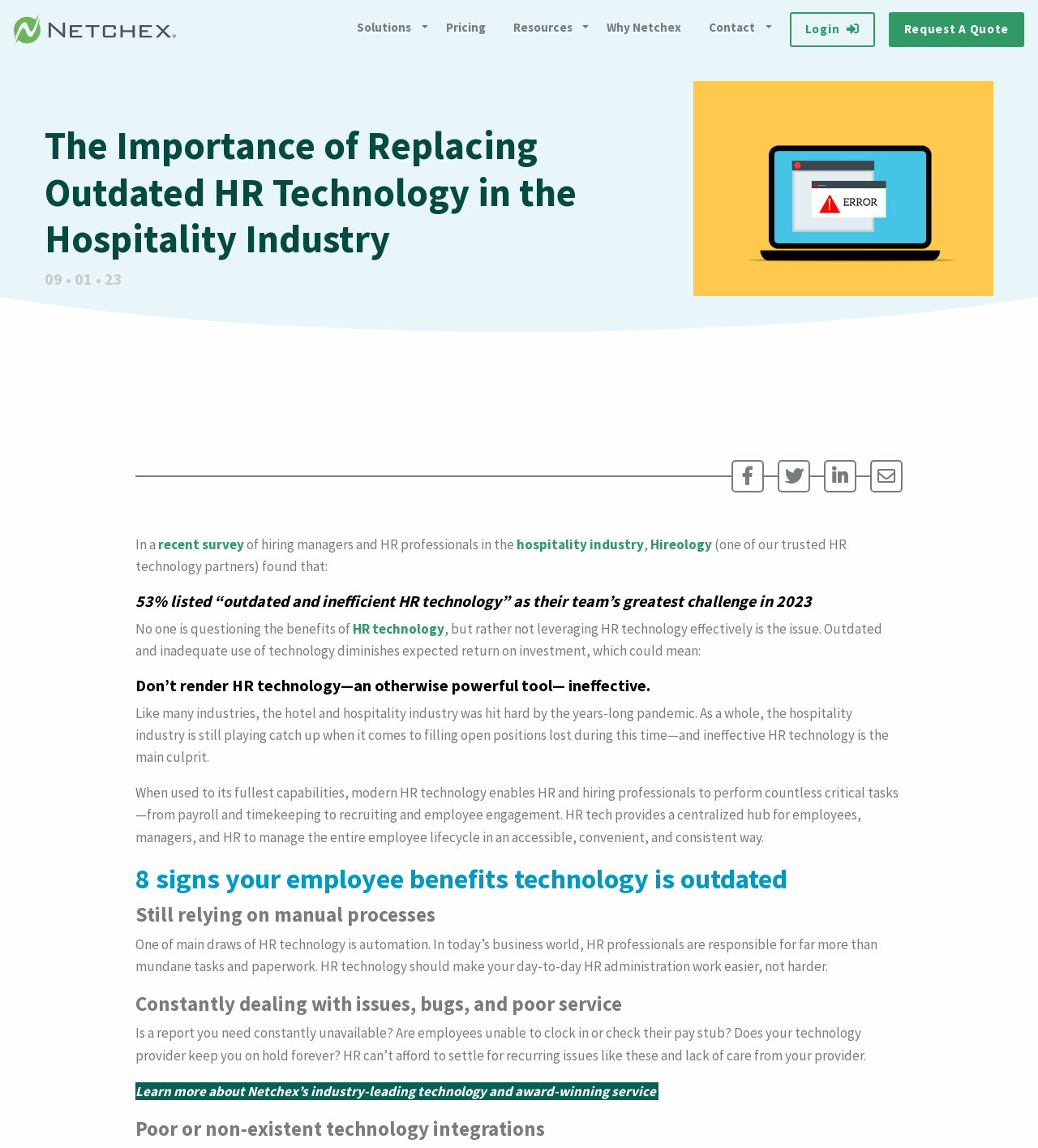Given the element description "Enfold WordPress Theme by Kriesi" in the screenshot, predict the bounding box coordinates of that UI element.

None